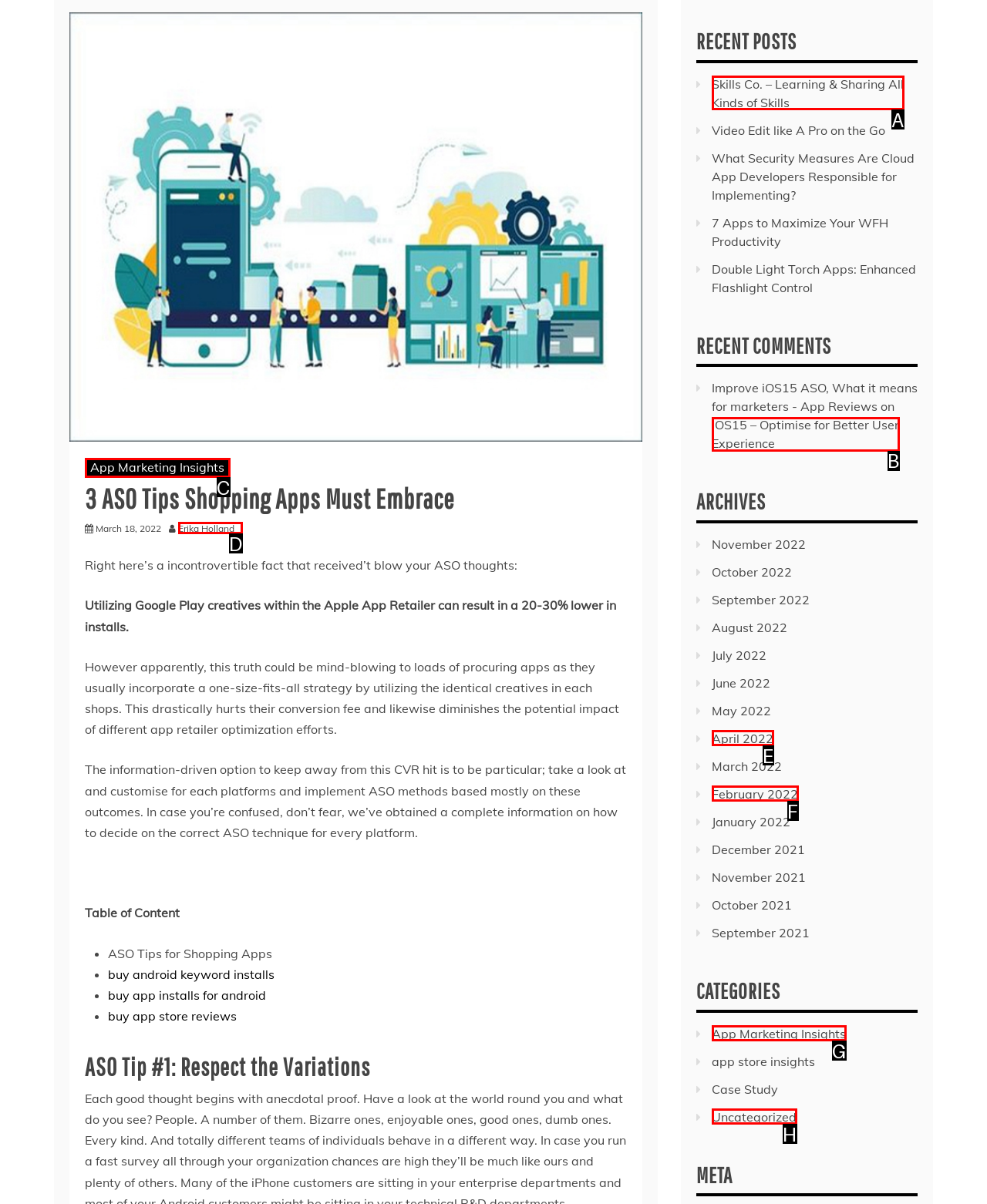Identify the letter that best matches this UI element description: Erika Holland
Answer with the letter from the given options.

D